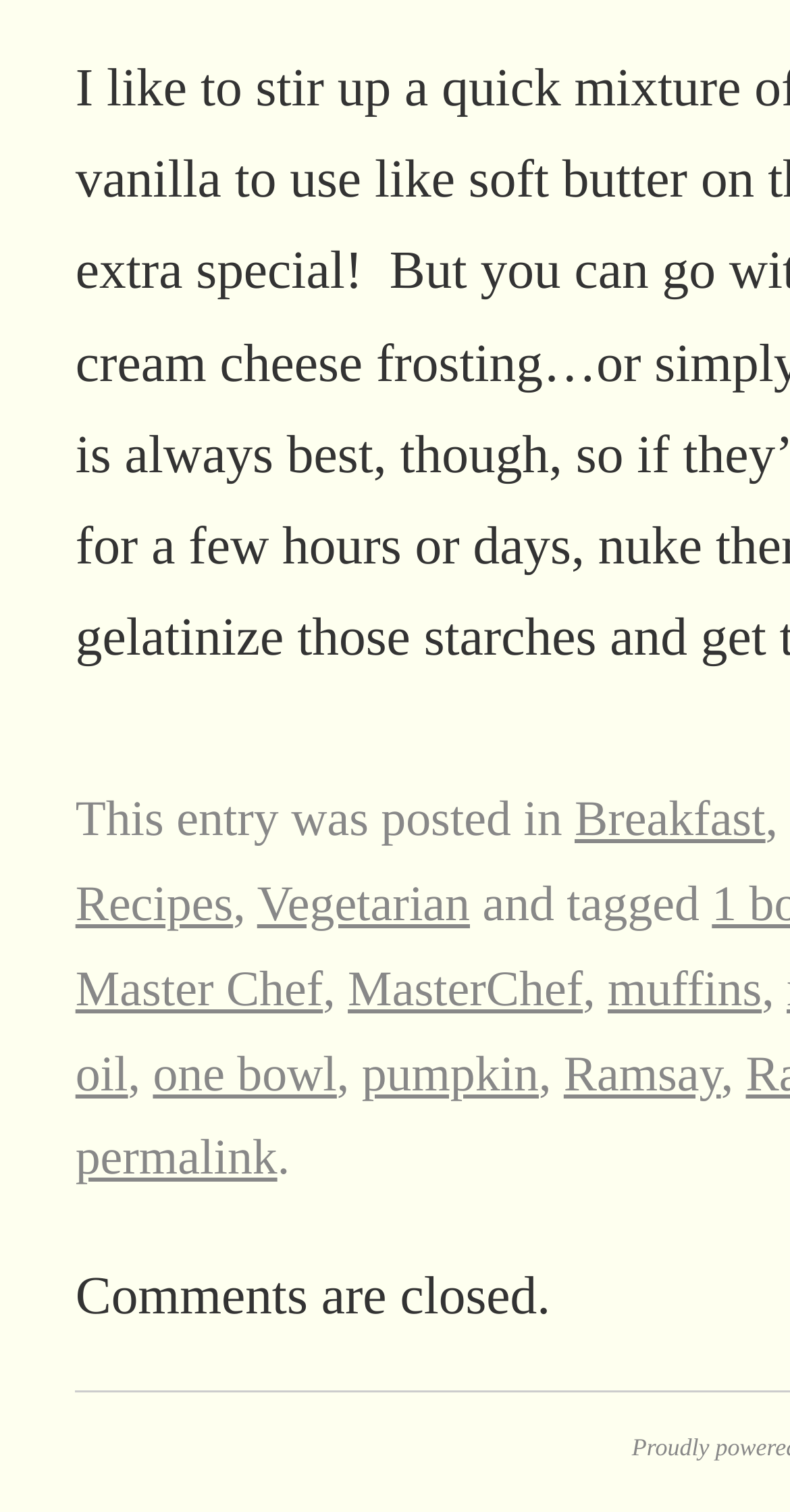Examine the screenshot and answer the question in as much detail as possible: What is the category of the recipe?

The category of the recipe can be determined by looking at the links at the top of the webpage. One of the links is 'Breakfast', which suggests that the recipe is related to breakfast.